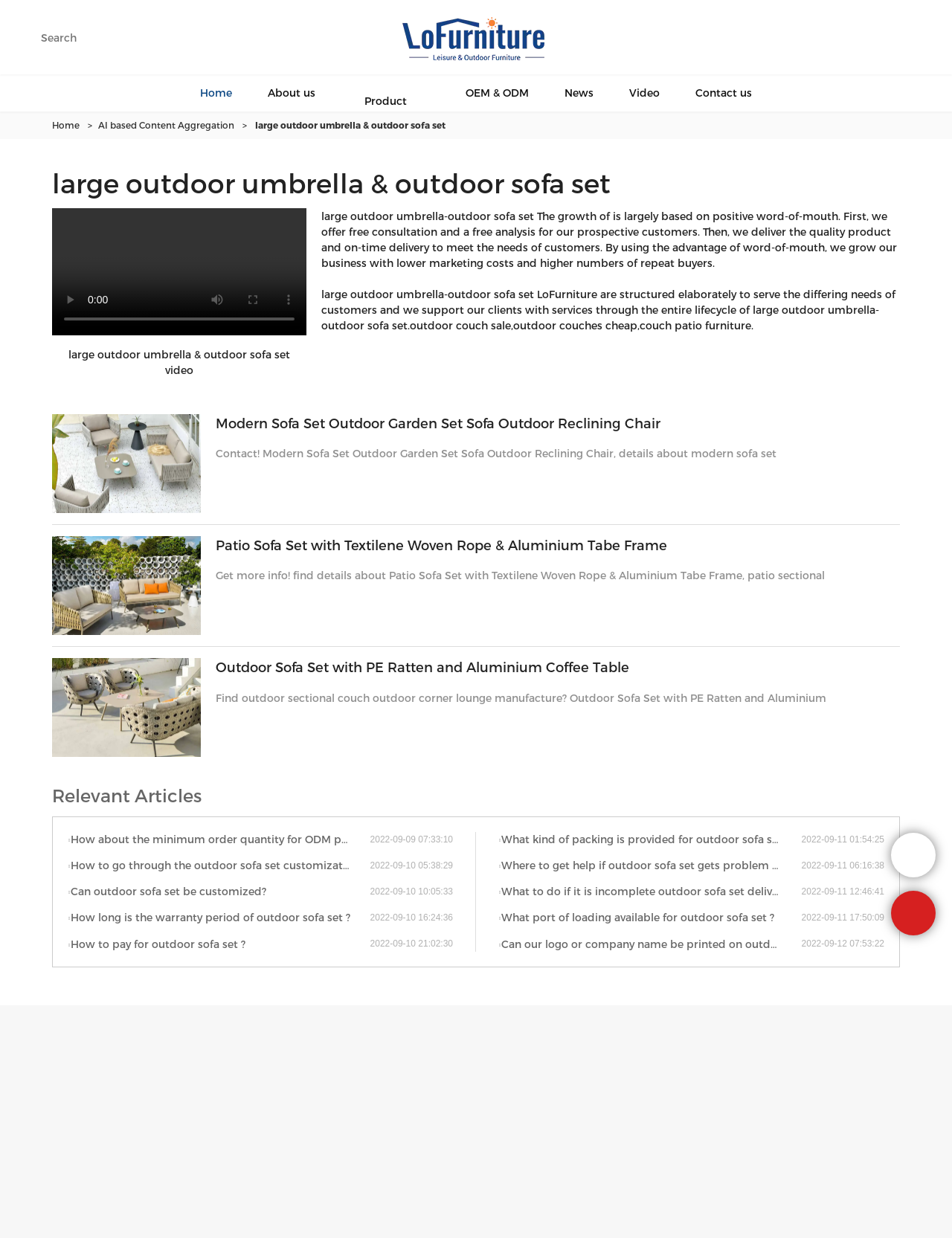What is the main product category of this website?
Examine the screenshot and reply with a single word or phrase.

outdoor furniture